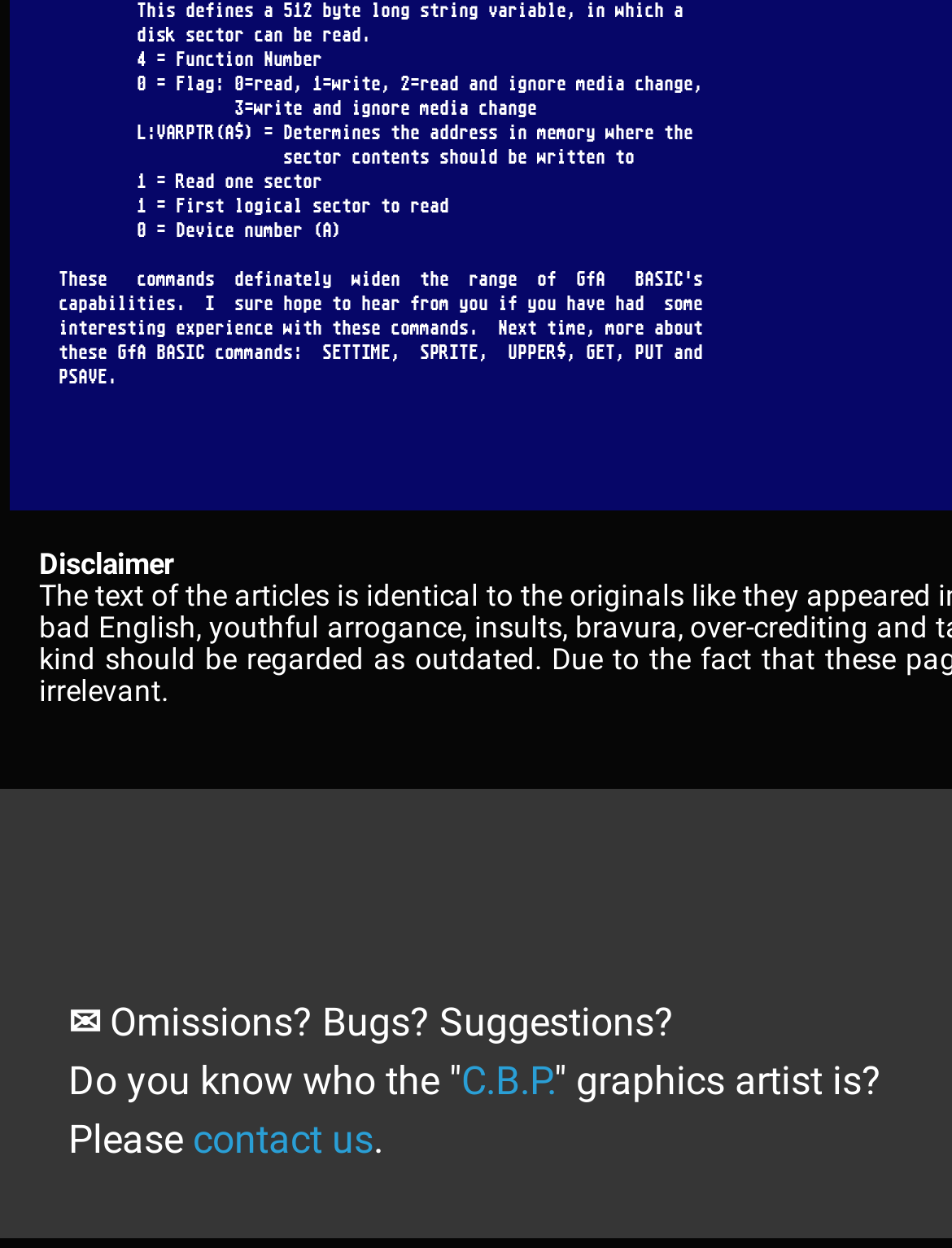What is the topic of the webpage?
Refer to the image and give a detailed answer to the query.

The webpage appears to be discussing various GfA BASIC commands, including SETTIME, SPRITE, UPPER$, GET, PUT, and PSAVE, and provides explanations and examples of their usage.